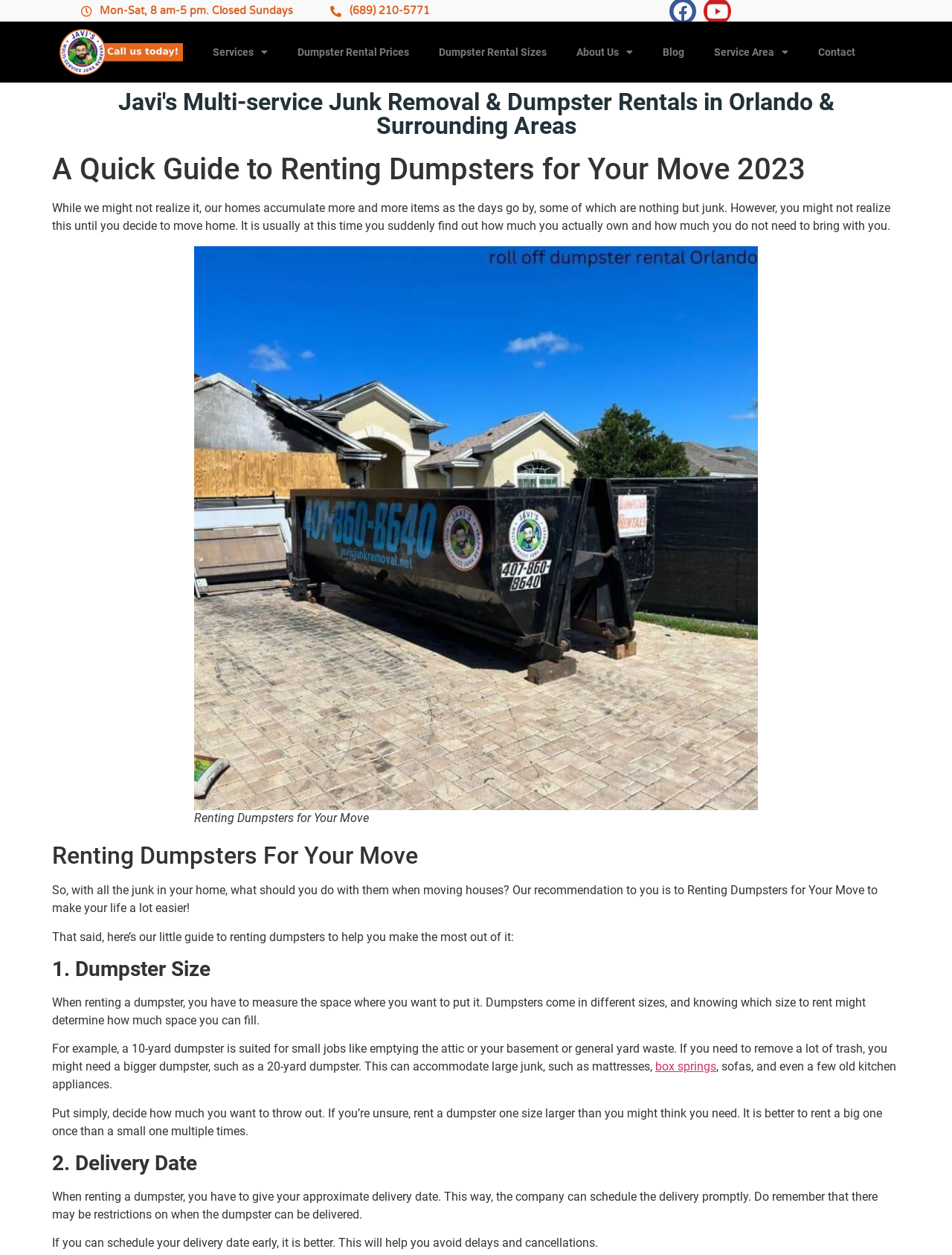Generate a detailed explanation of the webpage's features and information.

The webpage is a guide to renting dumpsters for moving houses. At the top, there is a header section with the company's name, "Javi's Junk Removal," and its contact information, including phone number and links to services, about us, blog, and contact pages. Below the header, there is a large heading that reads "A Quick Guide to Renting Dumpsters for Your Move 2023."

The main content of the webpage is divided into sections, each with a heading. The first section introduces the idea that when moving houses, people often realize they have accumulated a lot of junk and need to decide what to do with it. The section recommends renting dumpsters to make the moving process easier.

The next section is titled "Renting Dumpsters For Your Move" and provides a guide to renting dumpsters. This section is further divided into subheadings, including "1. Dumpster Size" and "2. Delivery Date." The "Dumpster Size" section explains that dumpsters come in different sizes and that it's essential to choose the right size based on the amount of trash you need to dispose of. The section provides examples of different dumpster sizes and their uses.

The "Delivery Date" section advises readers to schedule their dumpster delivery date early to avoid delays and cancellations. Throughout the main content, there are paragraphs of text that provide additional information and explanations.

On the right side of the webpage, there is an image related to renting dumpsters for moving houses. The image is accompanied by a caption. Overall, the webpage is a comprehensive guide to renting dumpsters, providing readers with valuable information and tips to make their moving process smoother.